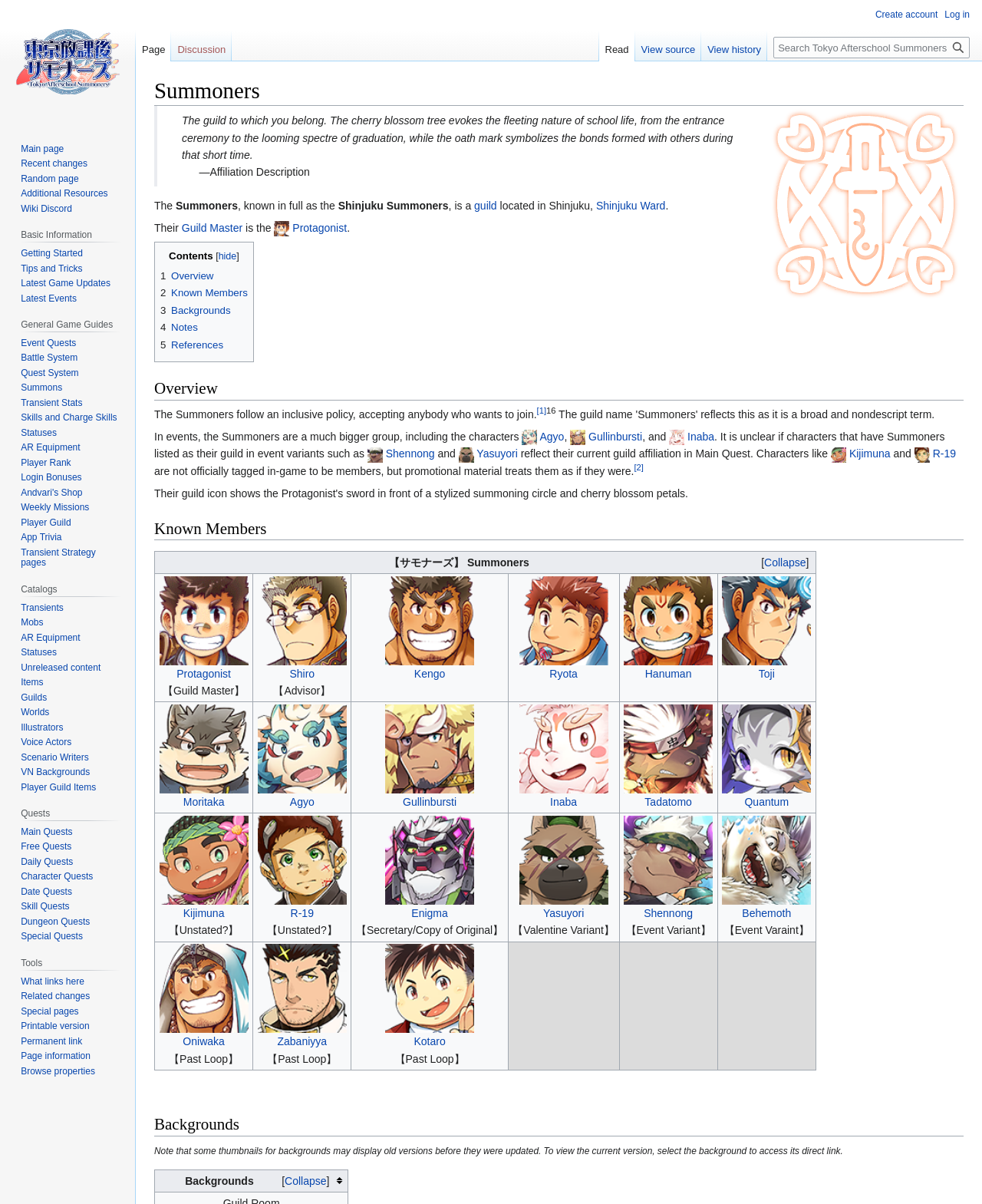Determine the bounding box coordinates of the clickable region to execute the instruction: "Click the 'Guild Master' link". The coordinates should be four float numbers between 0 and 1, denoted as [left, top, right, bottom].

[0.185, 0.184, 0.247, 0.194]